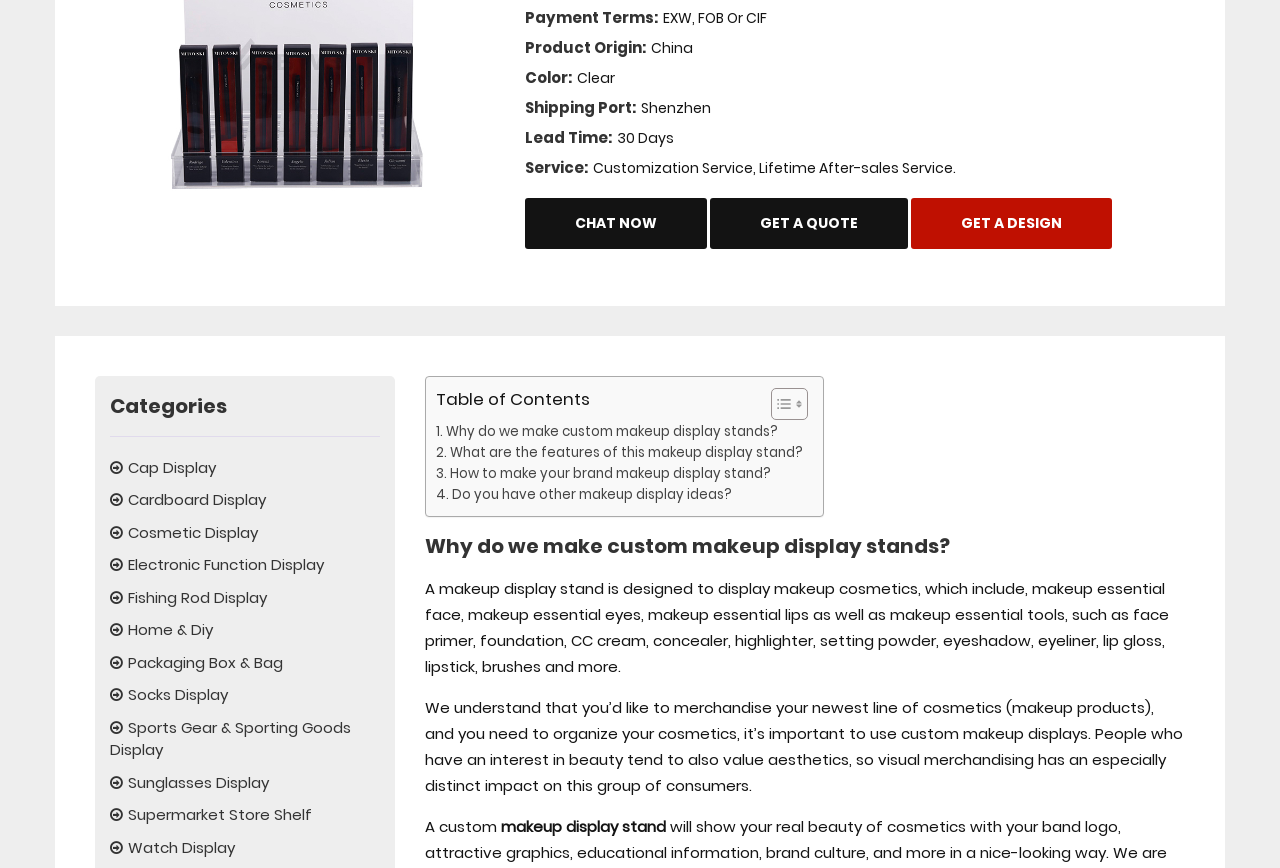Given the webpage screenshot, identify the bounding box of the UI element that matches this description: "aria-label="ez-toc-toggle-icon-1"".

[0.59, 0.445, 0.627, 0.484]